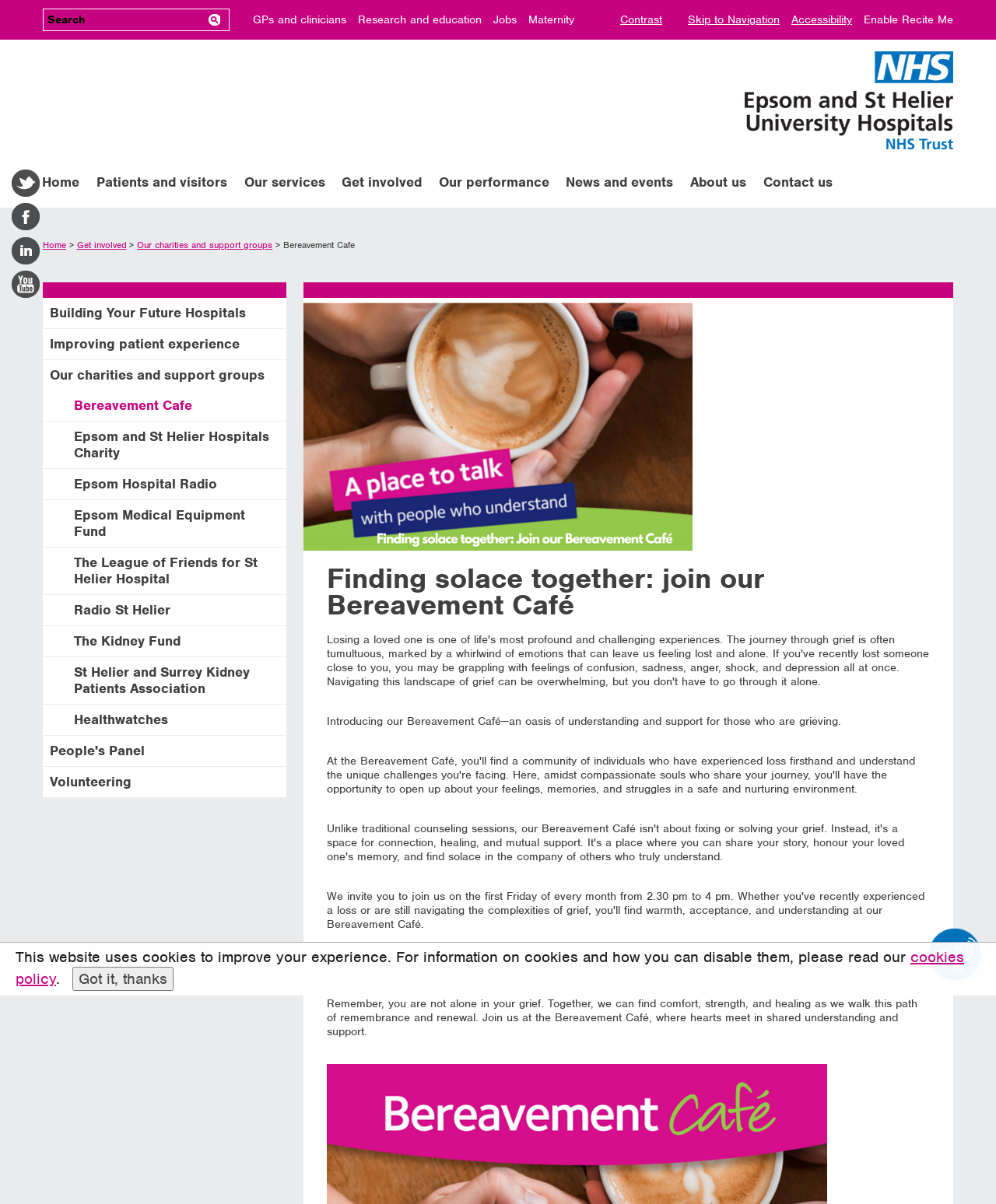Can you specify the bounding box coordinates of the area that needs to be clicked to fulfill the following instruction: "Learn about the Bereavement Cafe"?

[0.305, 0.247, 0.695, 0.457]